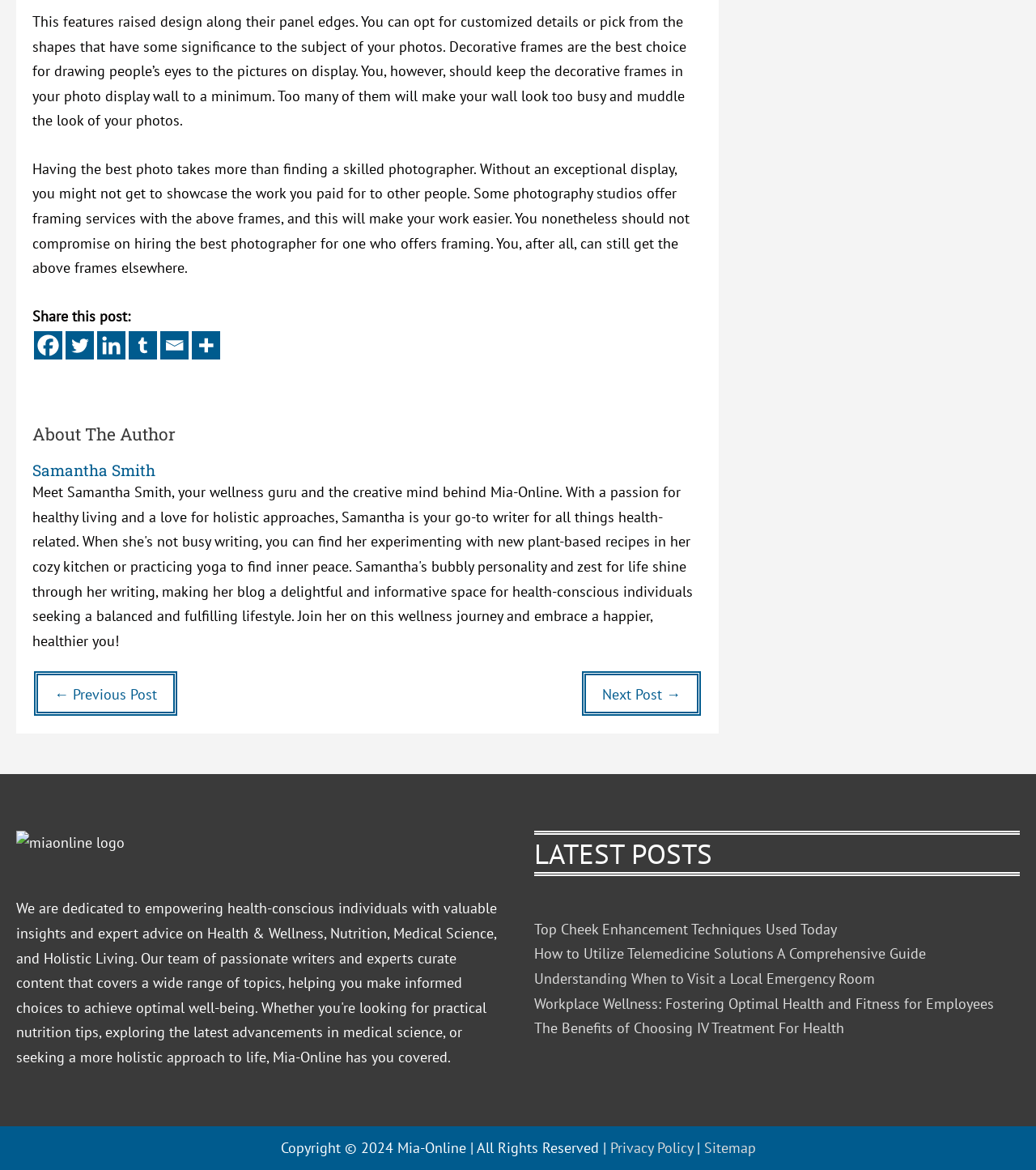Calculate the bounding box coordinates for the UI element based on the following description: "Sitemap". Ensure the coordinates are four float numbers between 0 and 1, i.e., [left, top, right, bottom].

[0.679, 0.973, 0.729, 0.989]